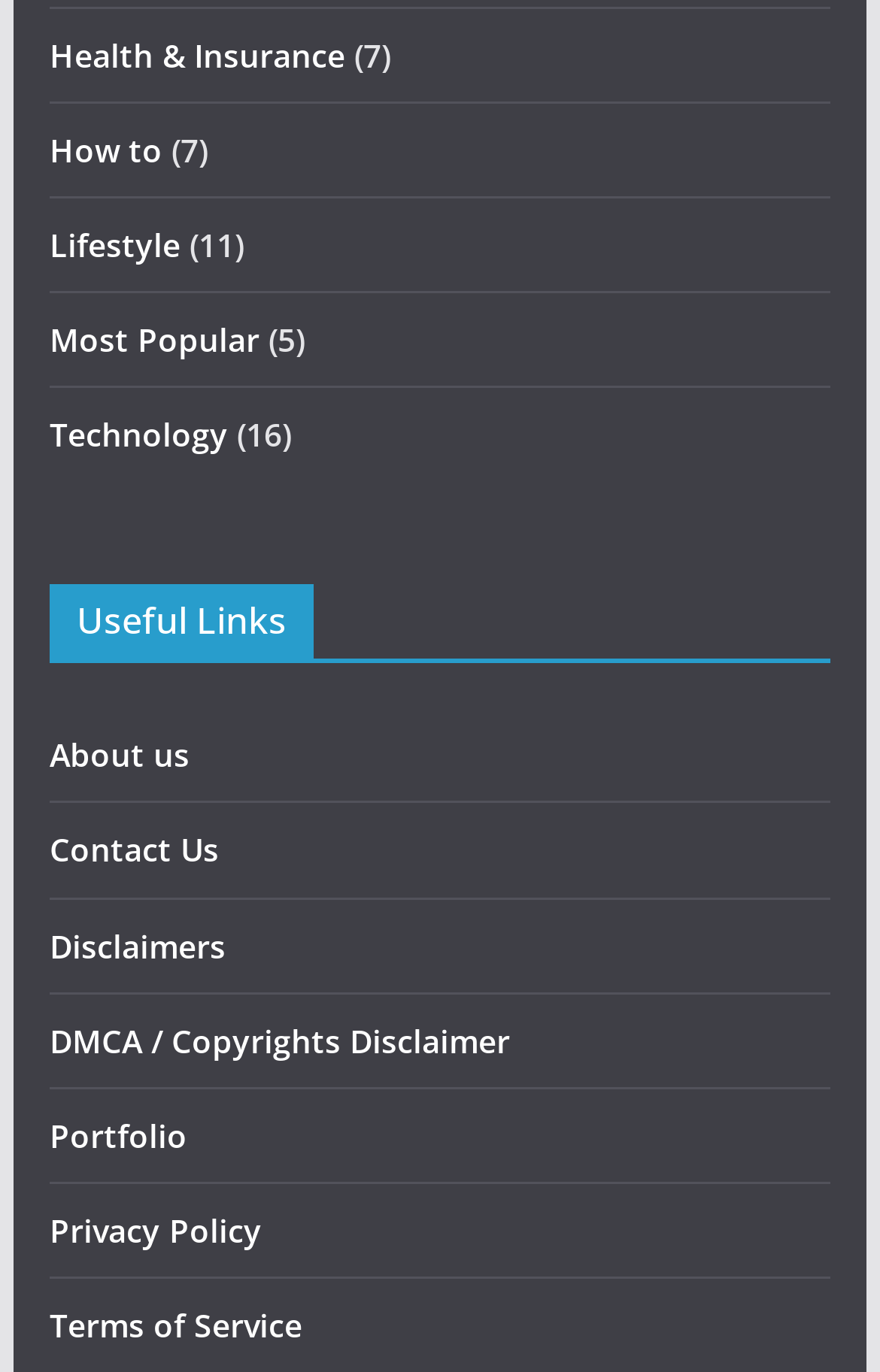Determine the bounding box coordinates for the clickable element required to fulfill the instruction: "Click on Health & Insurance". Provide the coordinates as four float numbers between 0 and 1, i.e., [left, top, right, bottom].

[0.056, 0.024, 0.392, 0.055]